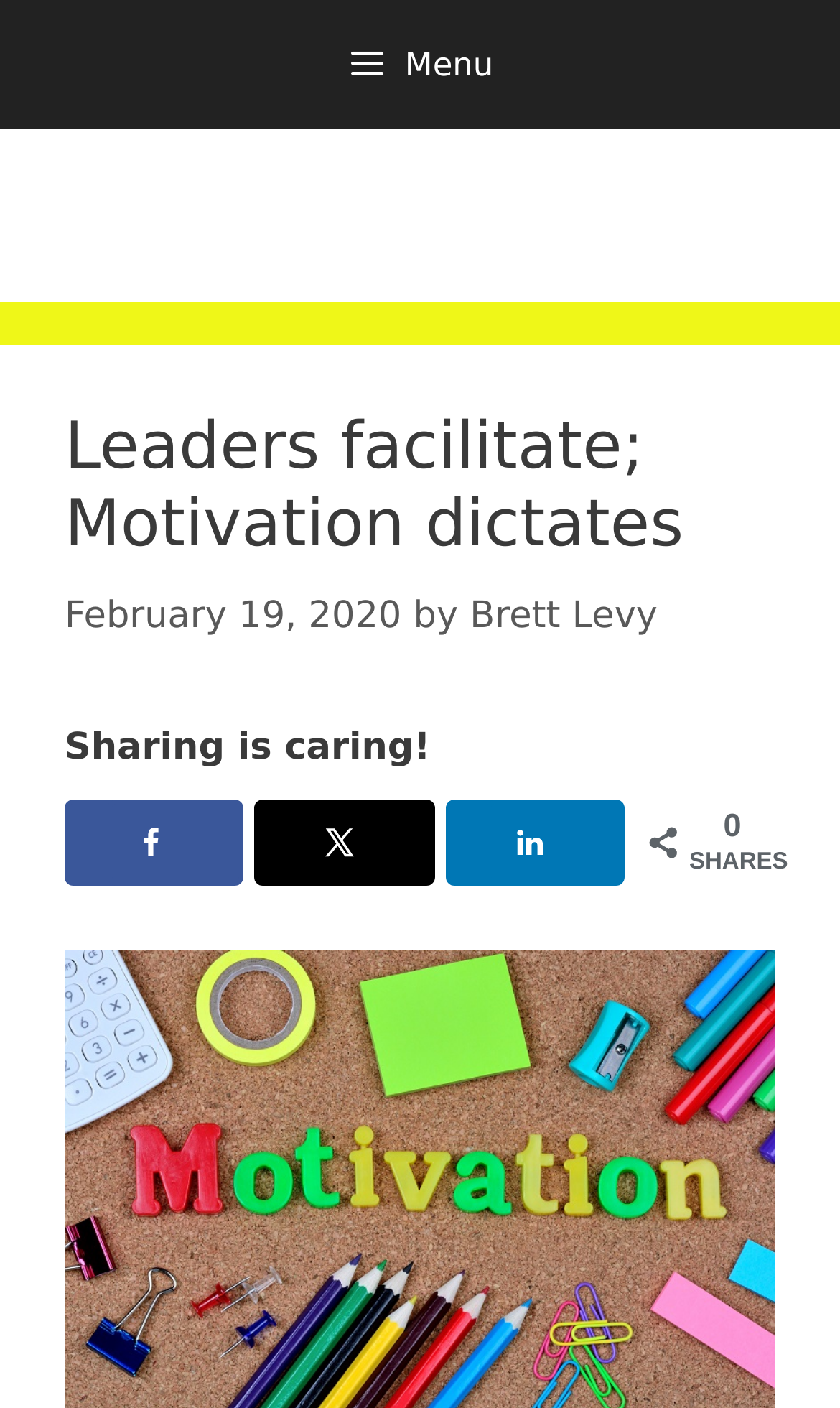What is the text above the social media sharing buttons?
Could you answer the question in a detailed manner, providing as much information as possible?

I found the text by looking at the static text element with the text 'Sharing is caring!' which is located above the social media sharing buttons and below the author's name.